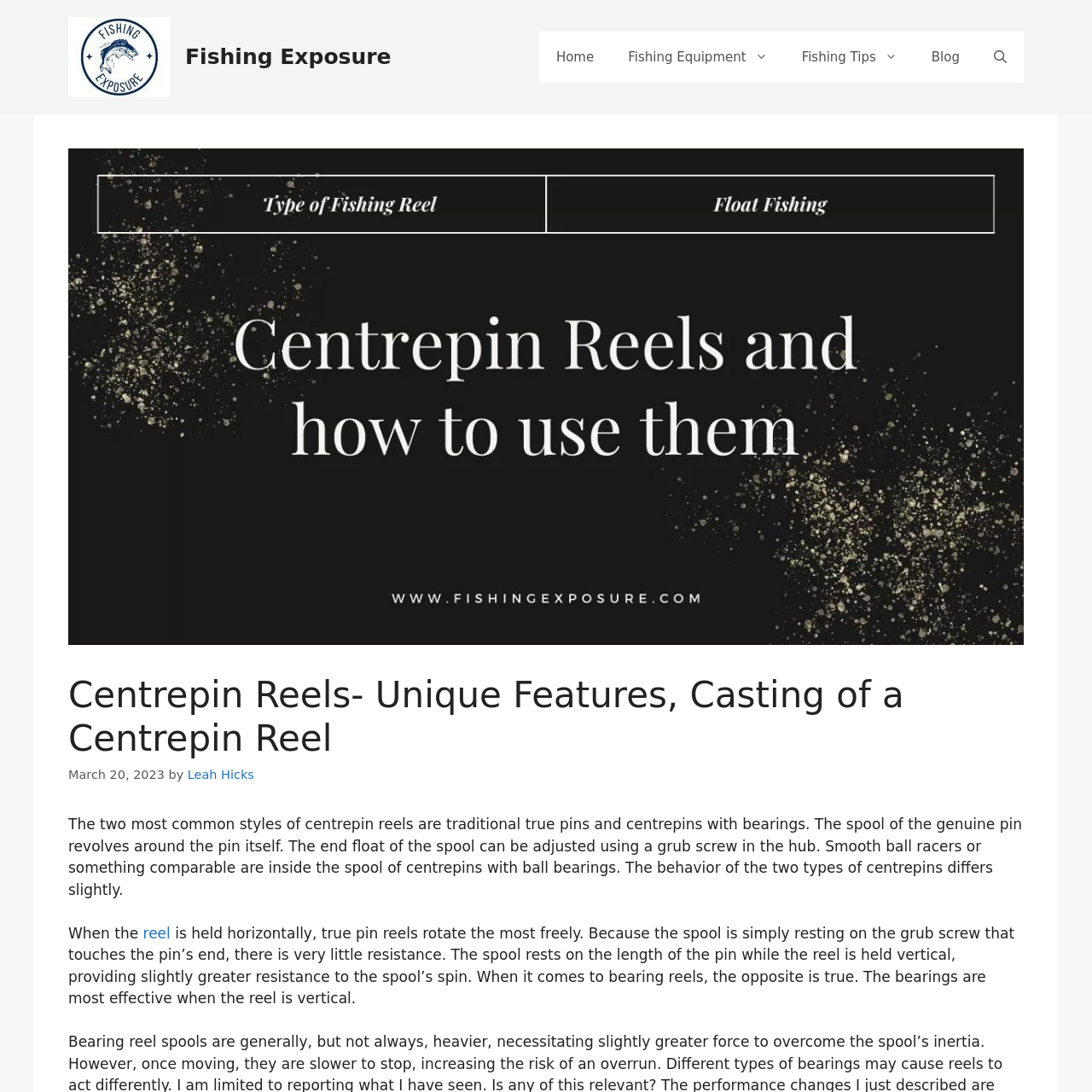Detail the various sections and features of the webpage.

The webpage is about centrepin reels, specifically discussing their unique features and casting. At the top of the page, there is a banner with the site's name, accompanied by two links to "Fishing Exposure" on the left and right sides, respectively. Below the banner, there is a navigation menu with links to "Home", "Fishing Equipment", "Fishing Tips", "Blog", and an "Open Search Bar" option.

On the left side of the page, there is a large image related to centrepin reels and their use. Above the image, there is a header section with a heading that reads "Centrepin Reels- Unique Features, Casting of a Centrepin Reel". Below the heading, there is a timestamp indicating the date "March 20, 2023", followed by the author's name, "Leah Hicks".

The main content of the page is a block of text that describes the two common styles of centrepin reels: traditional true pins and centrepins with bearings. The text explains the differences between the two types, including how the spool rotates and the level of resistance when the reel is held horizontally or vertically. There is also a link to the word "reel" within the text.

Overall, the webpage appears to be an informative article about centrepin reels, with a clear structure and easy-to-read content.